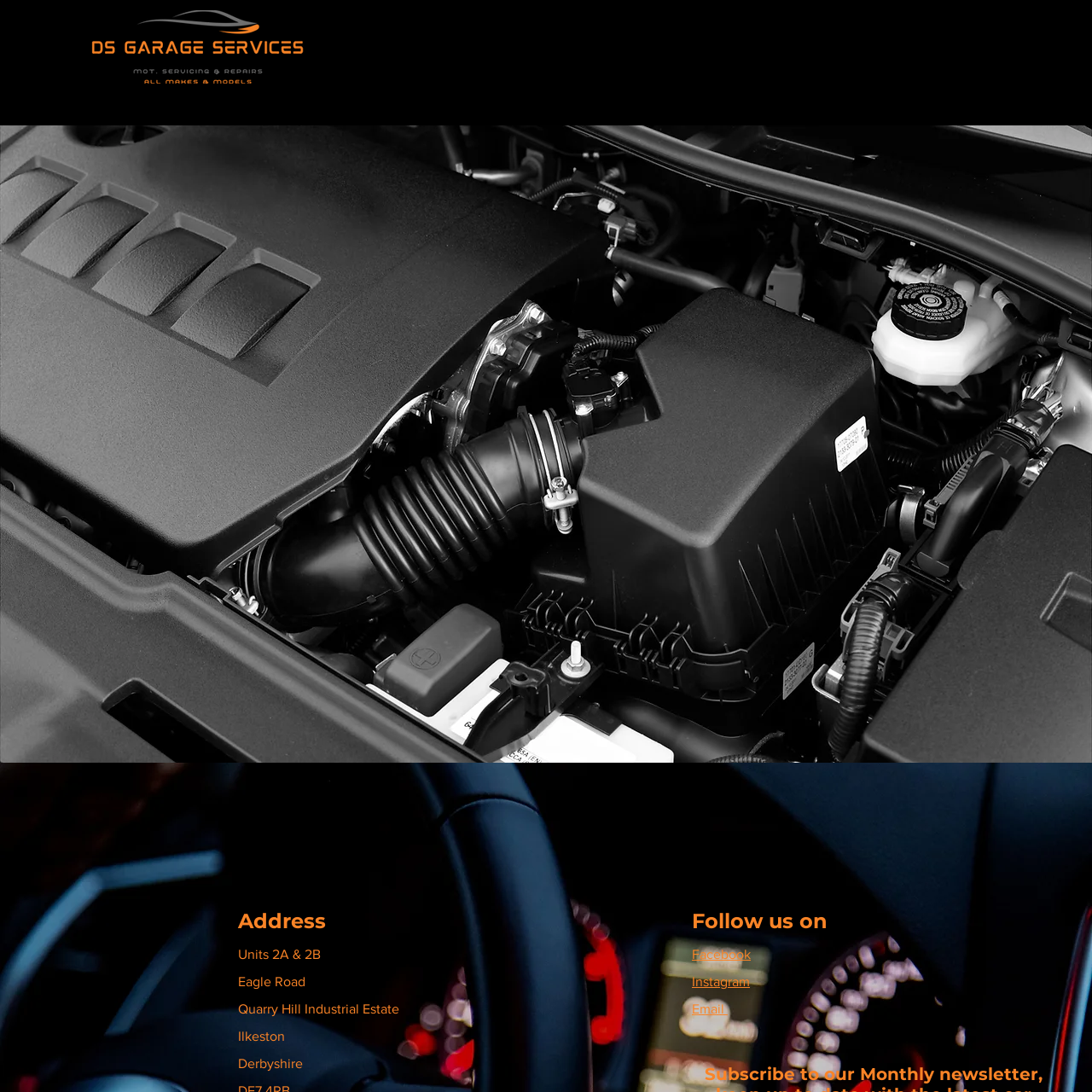Find the bounding box coordinates for the UI element whose description is: "aria-label="Facebook"". The coordinates should be four float numbers between 0 and 1, in the format [left, top, right, bottom].

[0.947, 0.027, 0.977, 0.058]